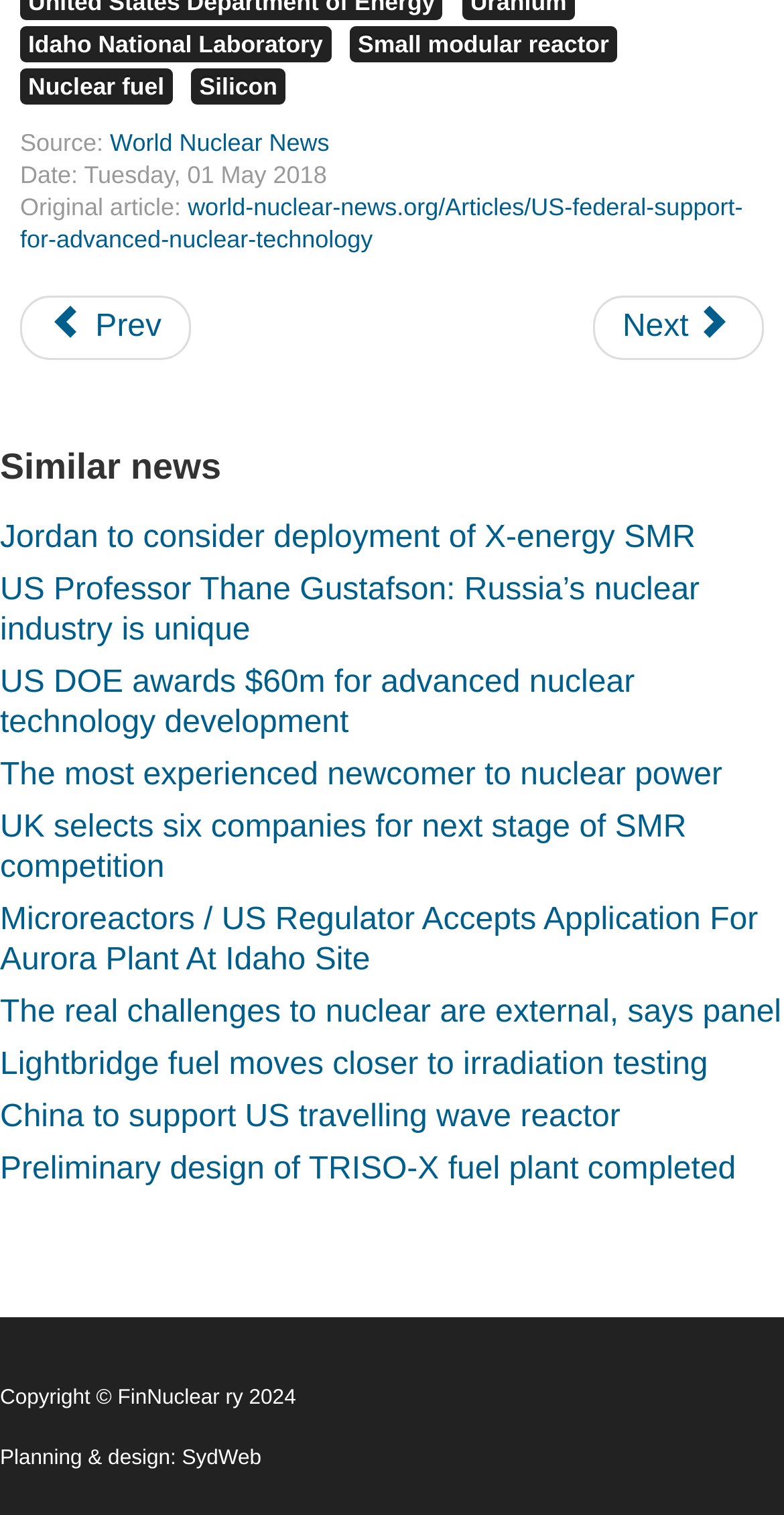Use a single word or phrase to answer the following:
What is the source of the article?

World Nuclear News